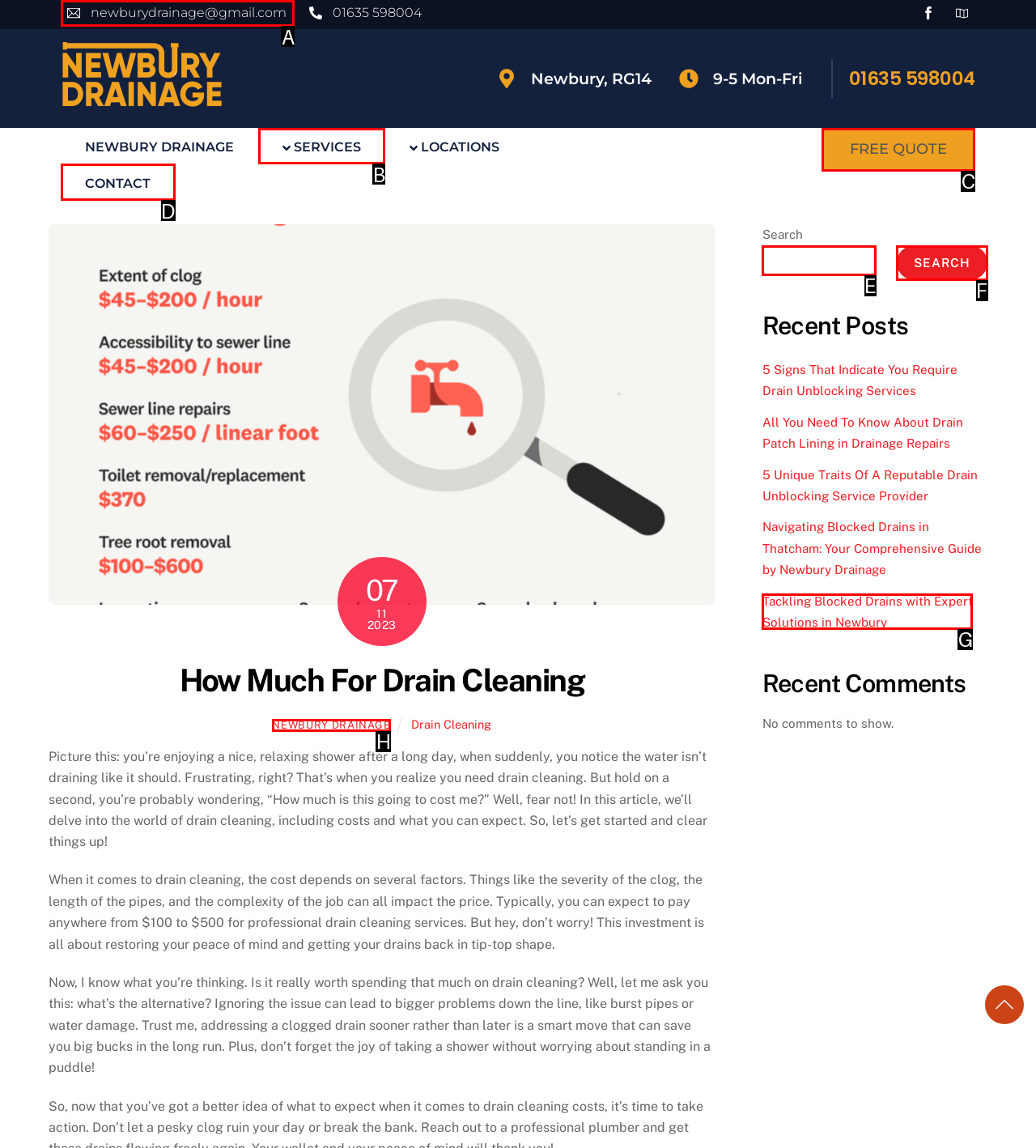Determine which HTML element should be clicked for this task: Contact through email
Provide the option's letter from the available choices.

A